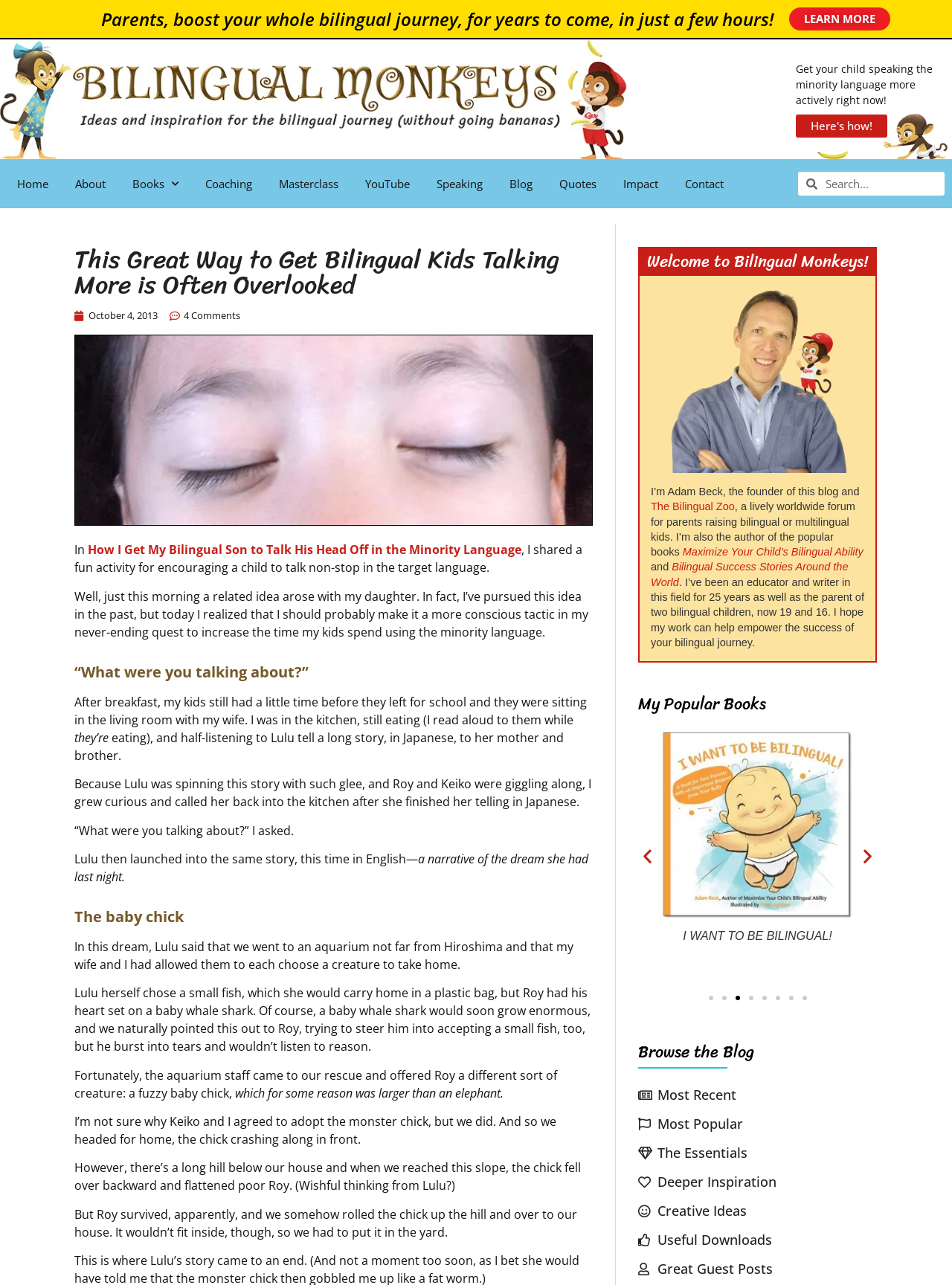Please give the bounding box coordinates of the area that should be clicked to fulfill the following instruction: "View Adam's profile". The coordinates should be in the format of four float numbers from 0 to 1, i.e., [left, top, right, bottom].

[0.698, 0.223, 0.894, 0.368]